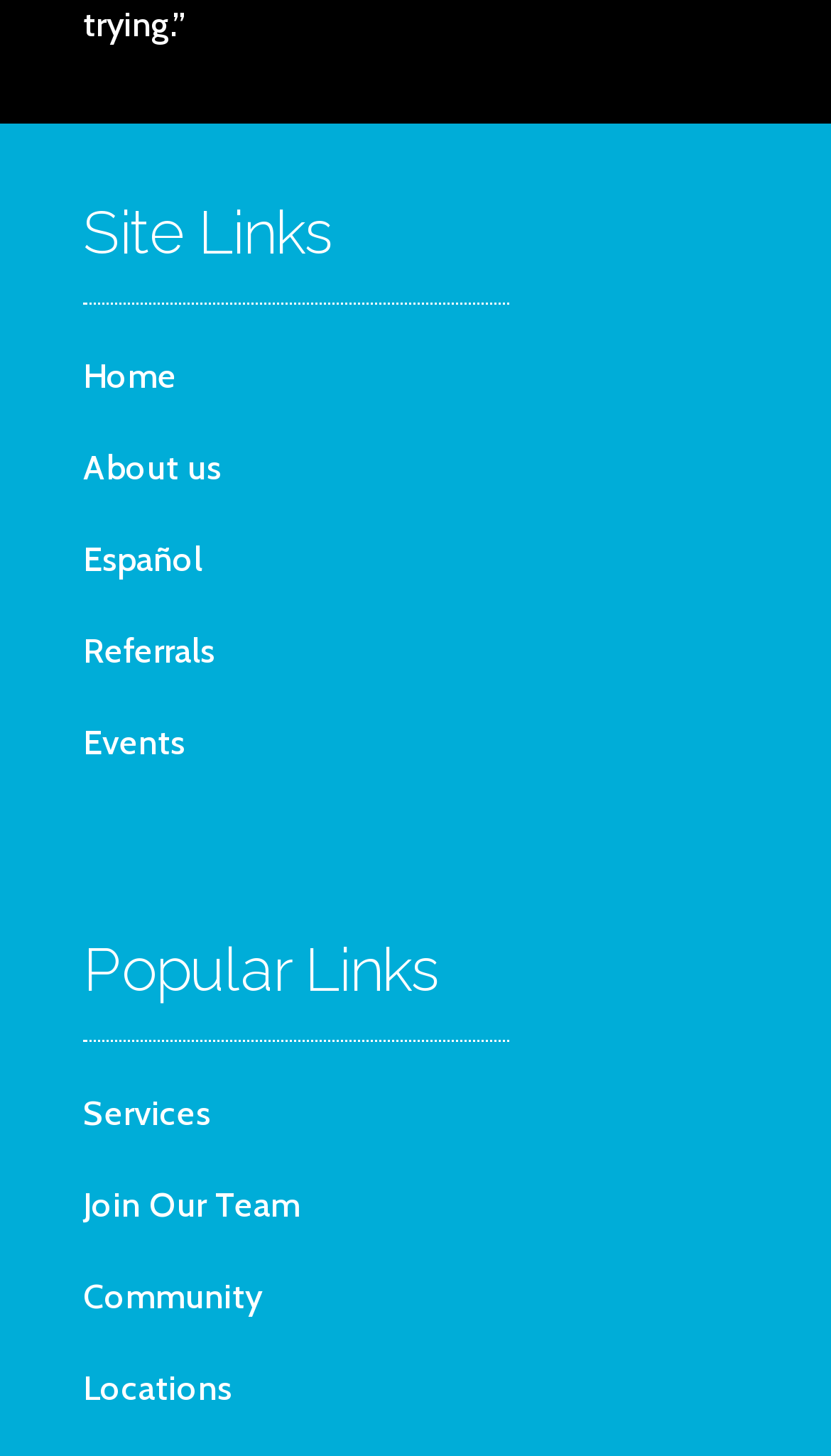Please identify the bounding box coordinates of where to click in order to follow the instruction: "learn about the organization".

[0.1, 0.307, 0.267, 0.335]